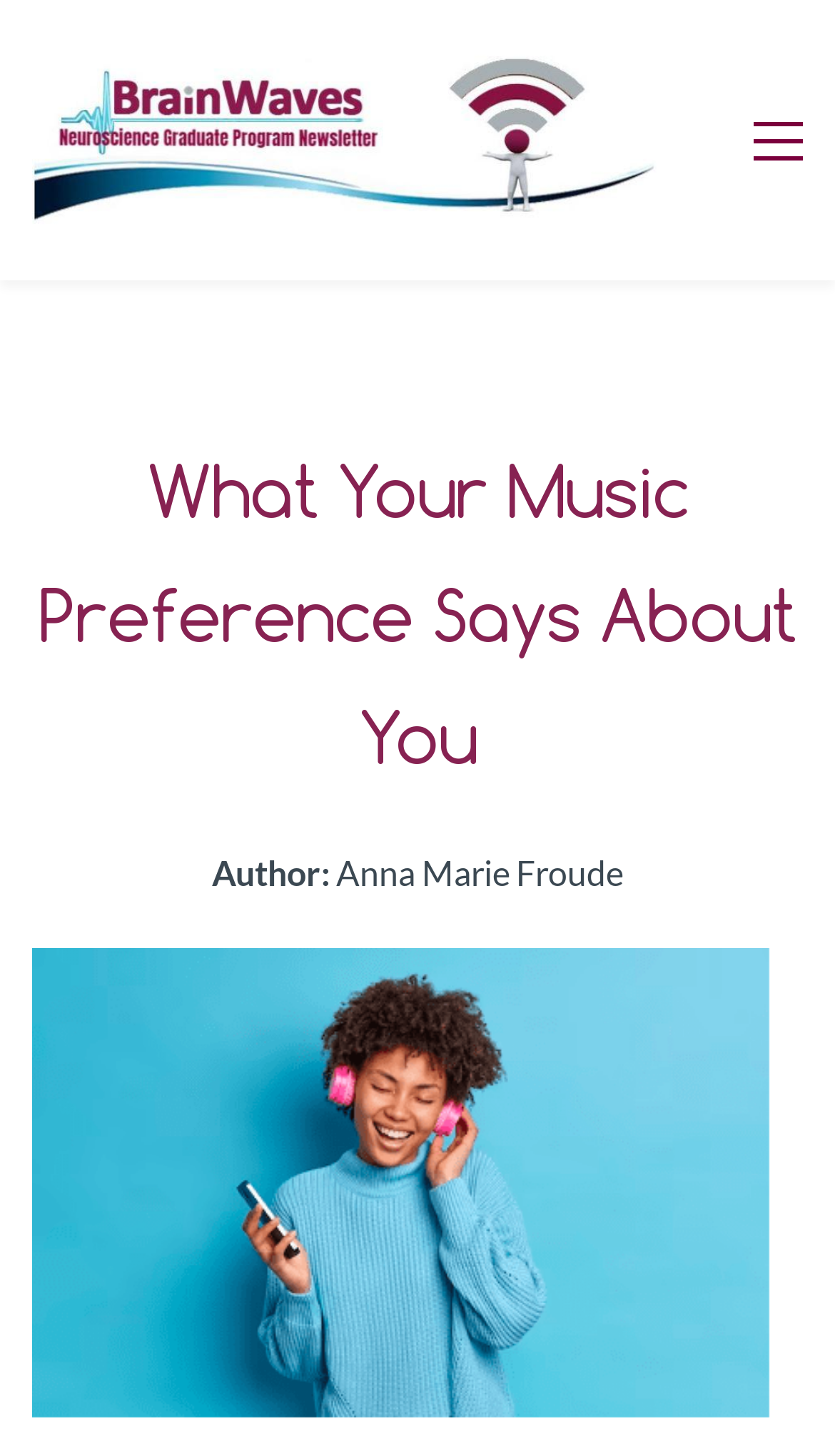Observe the image and answer the following question in detail: What is the topic of the article on the webpage?

I found the answer by looking at the heading element with the text 'What Your Music Preference Says About You'. The topic of the article is about what your music preference says about you.